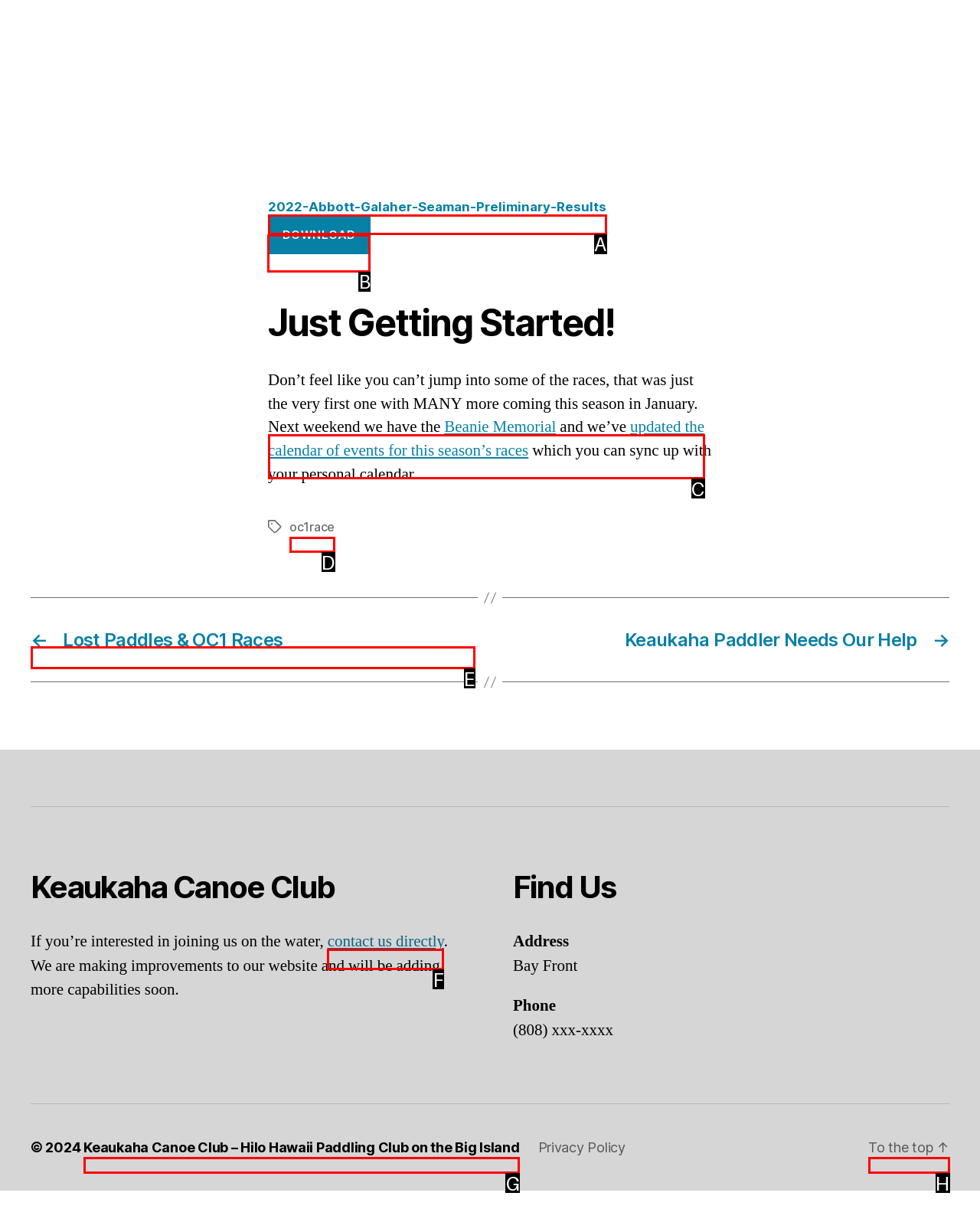Identify the letter of the UI element you need to select to accomplish the task: download a file.
Respond with the option's letter from the given choices directly.

B